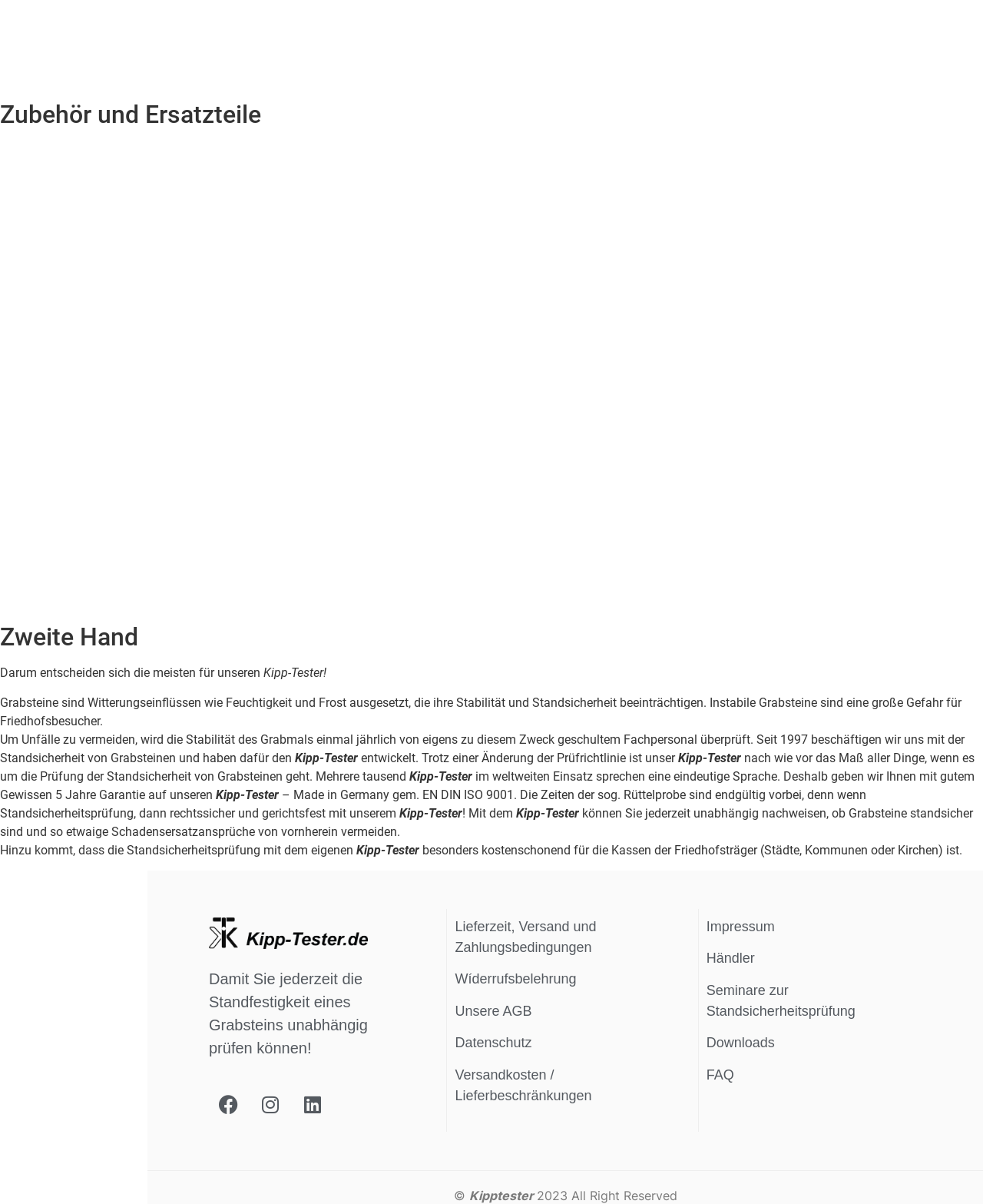Identify the bounding box coordinates of the region that should be clicked to execute the following instruction: "Click the 'Dirtyroulette & 8+ Finest Free Sex Chat Sites Like Dirtyroulette Com!' link".

None